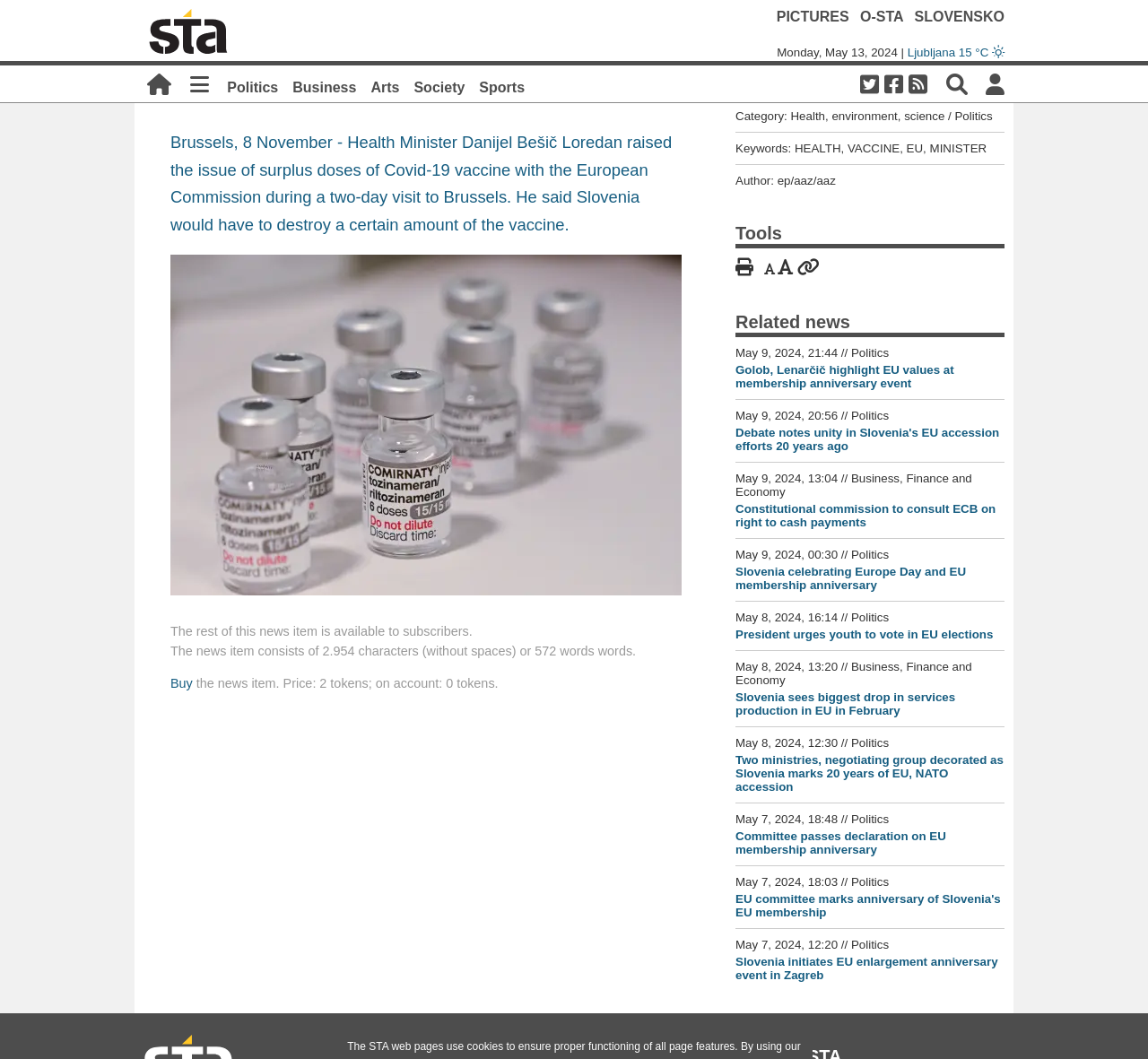Can you provide the bounding box coordinates for the element that should be clicked to implement the instruction: "Log in to the website"?

[0.859, 0.075, 0.875, 0.09]